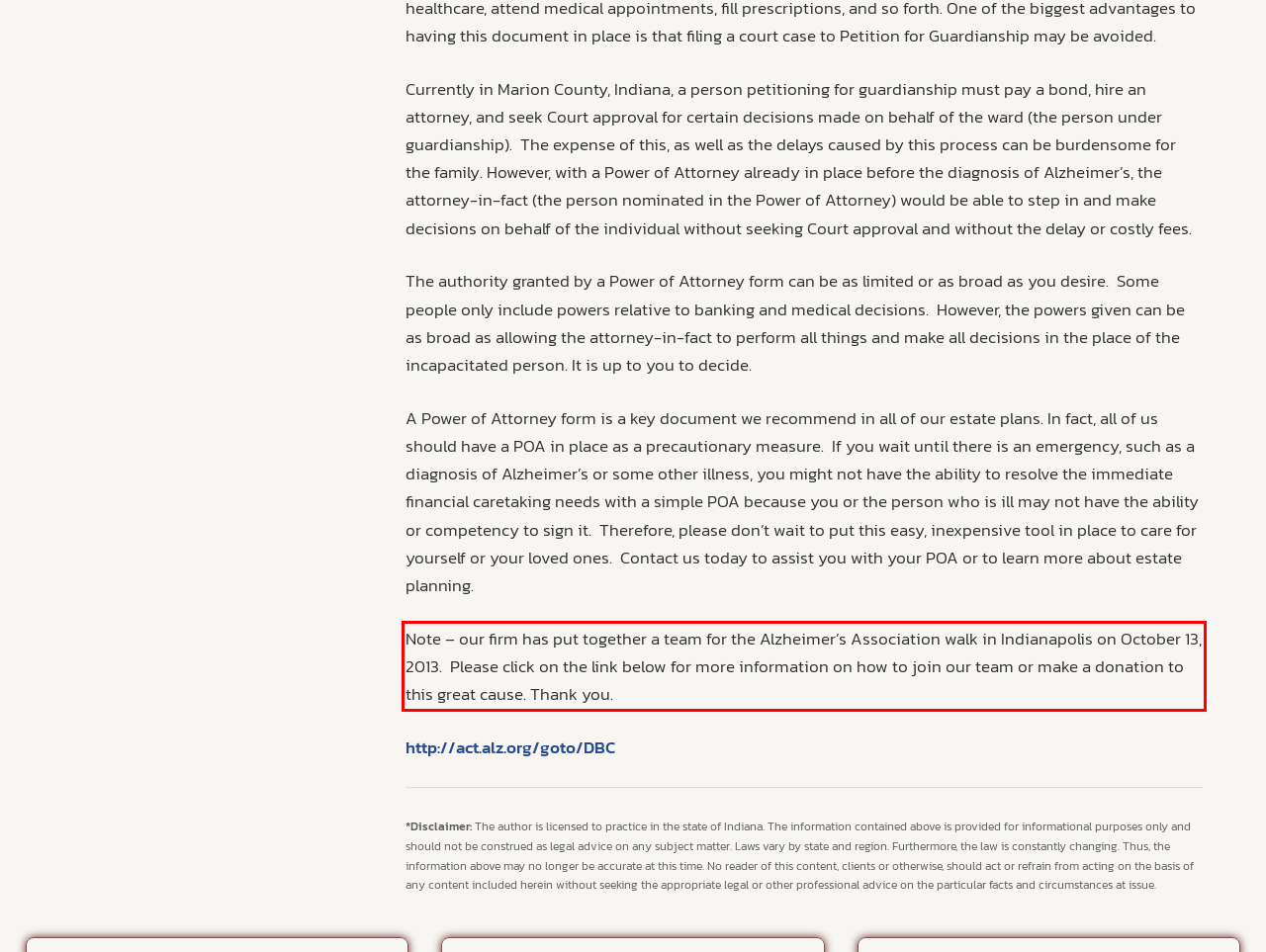Please analyze the screenshot of a webpage and extract the text content within the red bounding box using OCR.

Note – our firm has put together a team for the Alzheimer’s Association walk in Indianapolis on October 13, 2013. Please click on the link below for more information on how to join our team or make a donation to this great cause. Thank you.